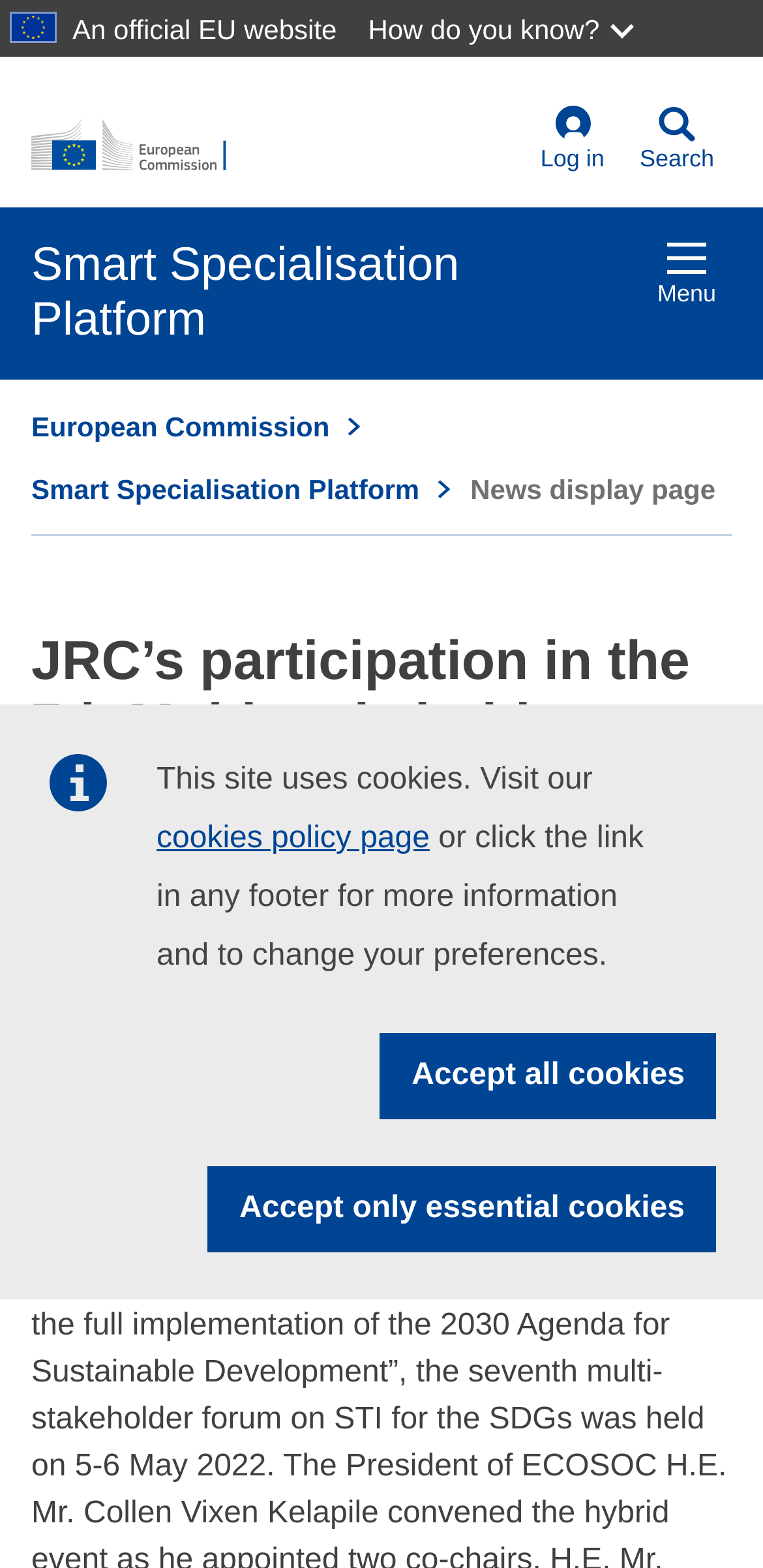Determine the bounding box for the described UI element: "Accept only essential cookies".

[0.273, 0.744, 0.938, 0.799]